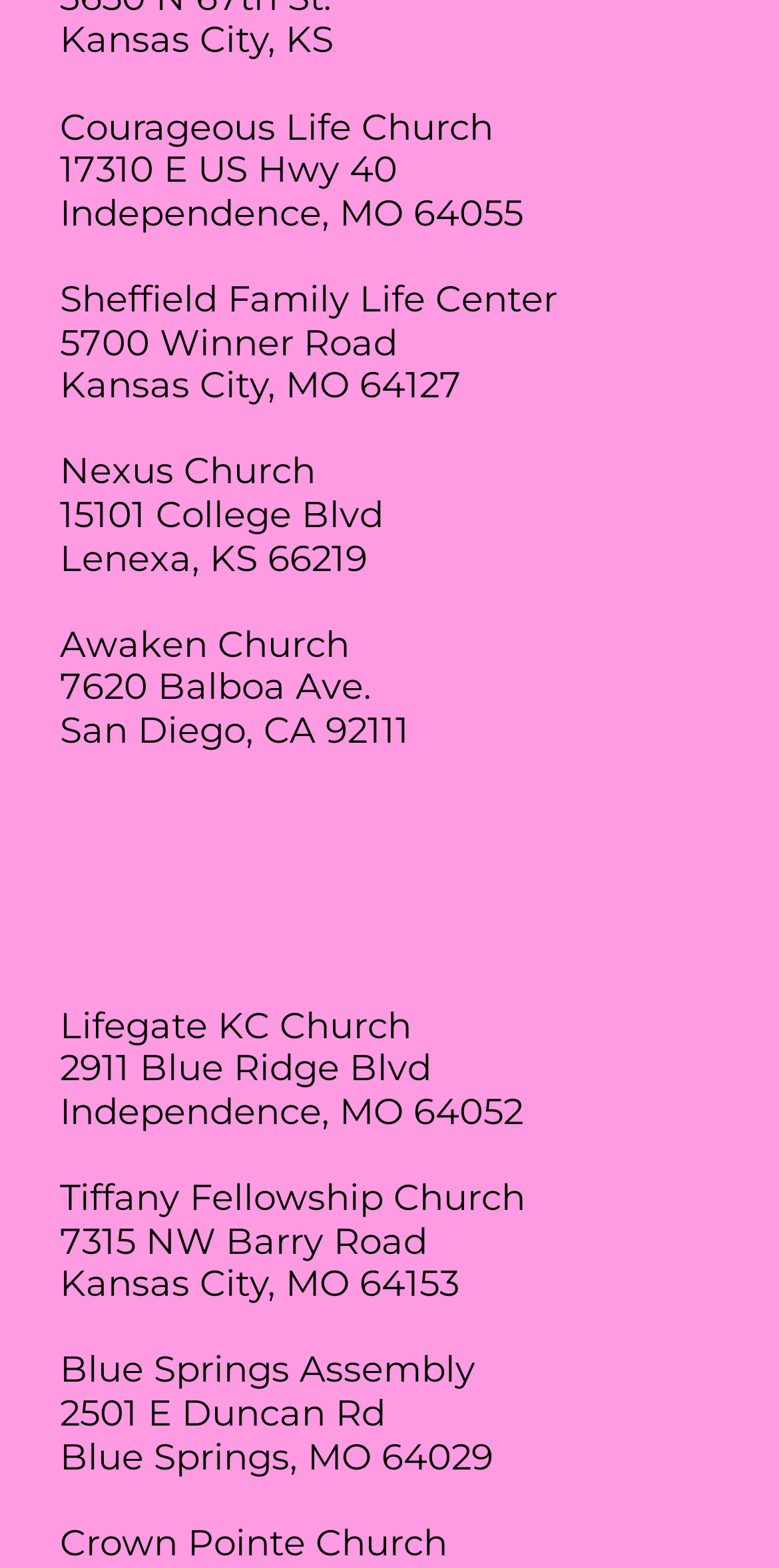Find the bounding box coordinates of the element's region that should be clicked in order to follow the given instruction: "learn about Lifegate KC Church". The coordinates should consist of four float numbers between 0 and 1, i.e., [left, top, right, bottom].

[0.077, 0.64, 0.528, 0.668]